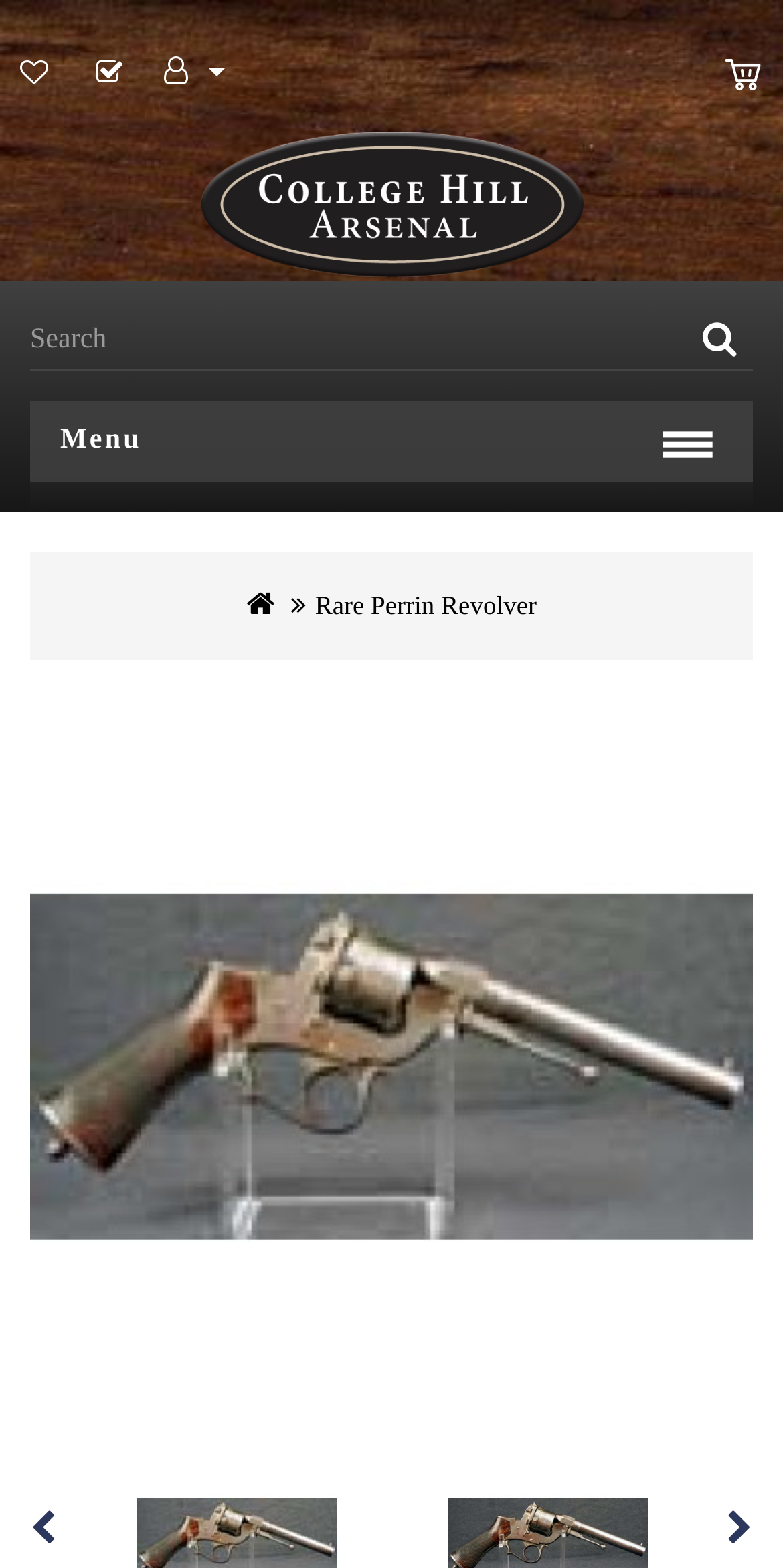Please look at the image and answer the question with a detailed explanation: What is the name of the website?

I inferred this from the link 'College Hill Arsenal' which has a bounding box that suggests it is a prominent element on the webpage, likely a logo or title.